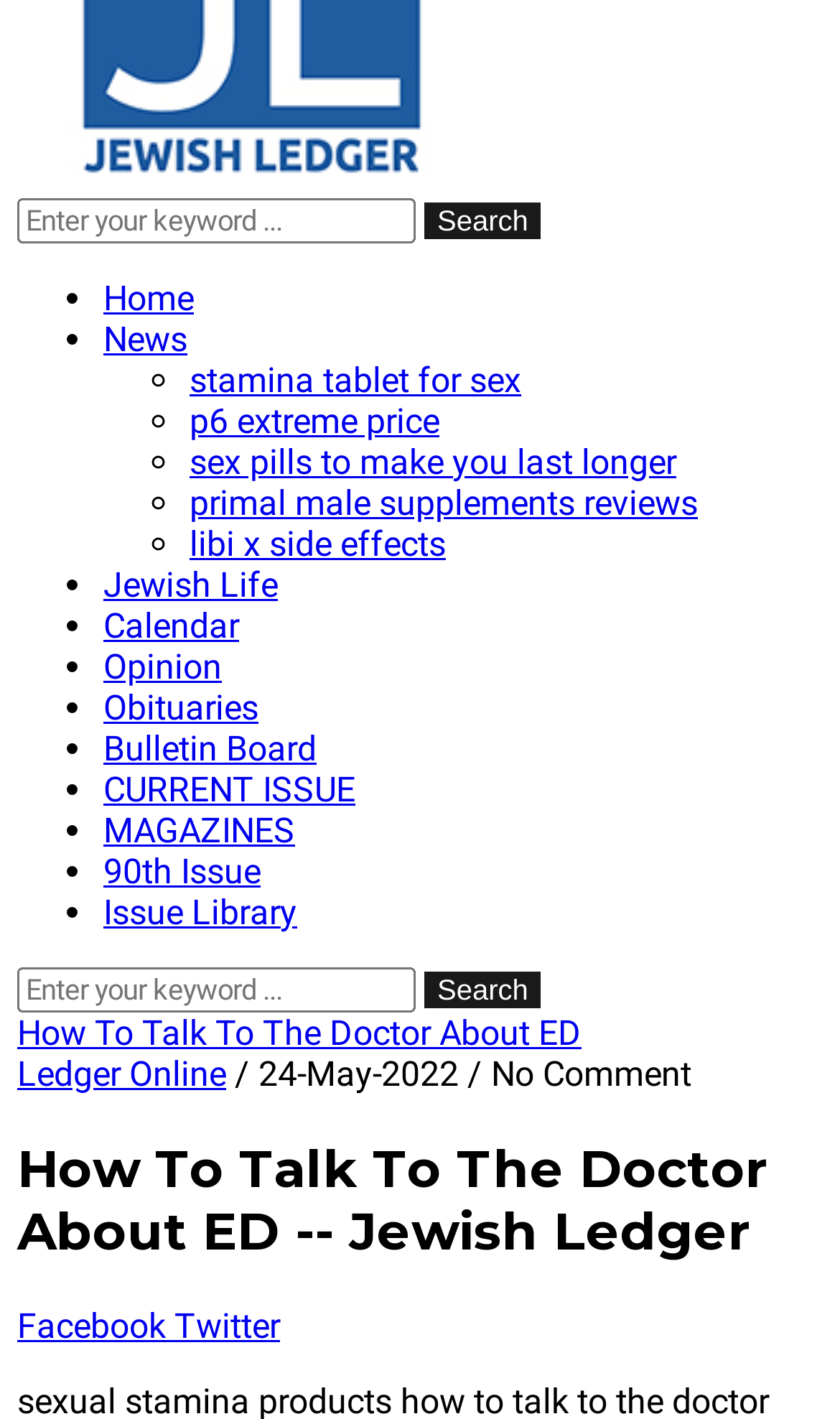Provide the bounding box coordinates of the area you need to click to execute the following instruction: "Enter a keyword in the search bar".

[0.021, 0.681, 0.495, 0.713]